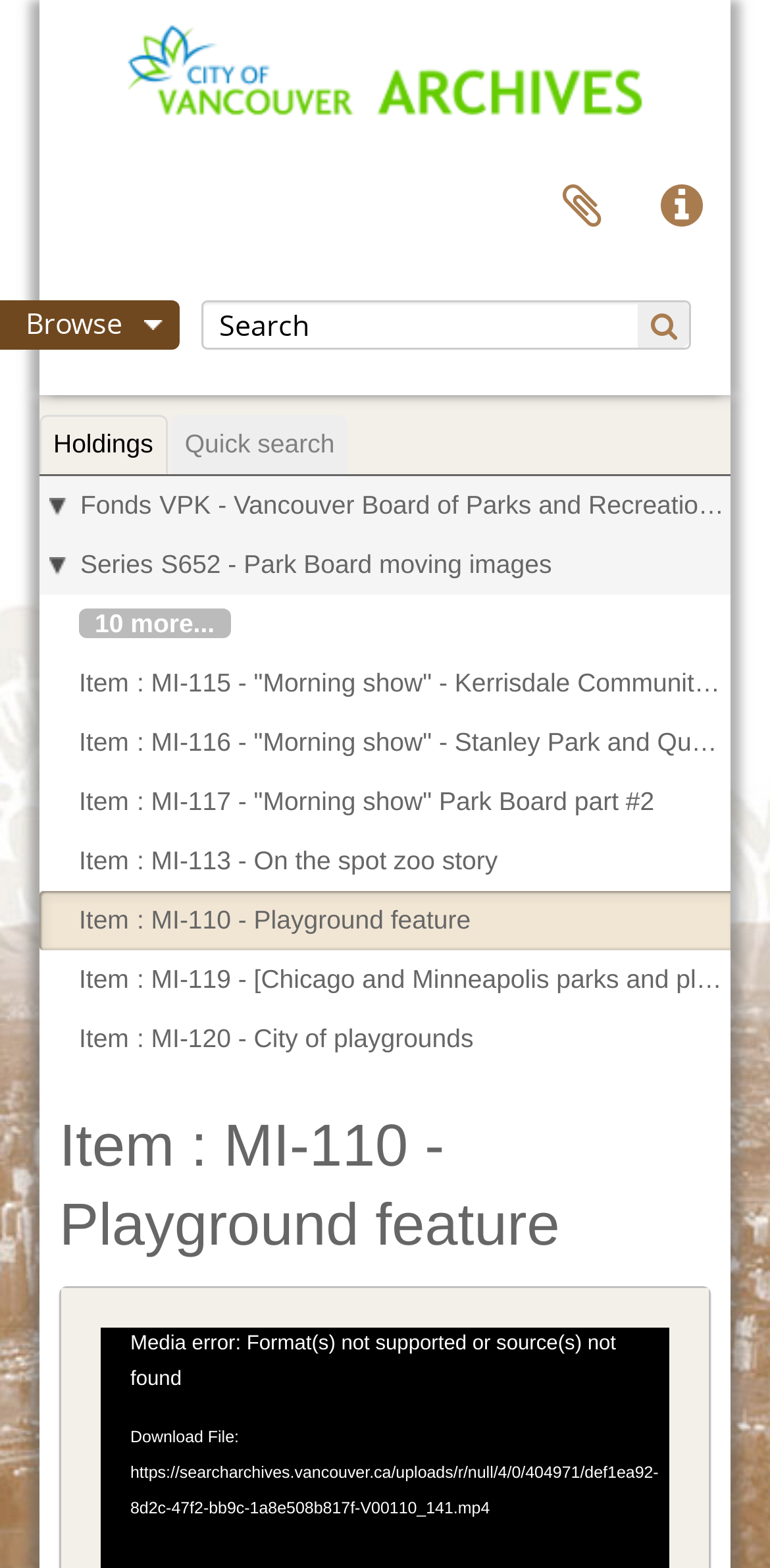What is the main heading displayed on the webpage? Please provide the text.

Item : MI-110 - Playground feature